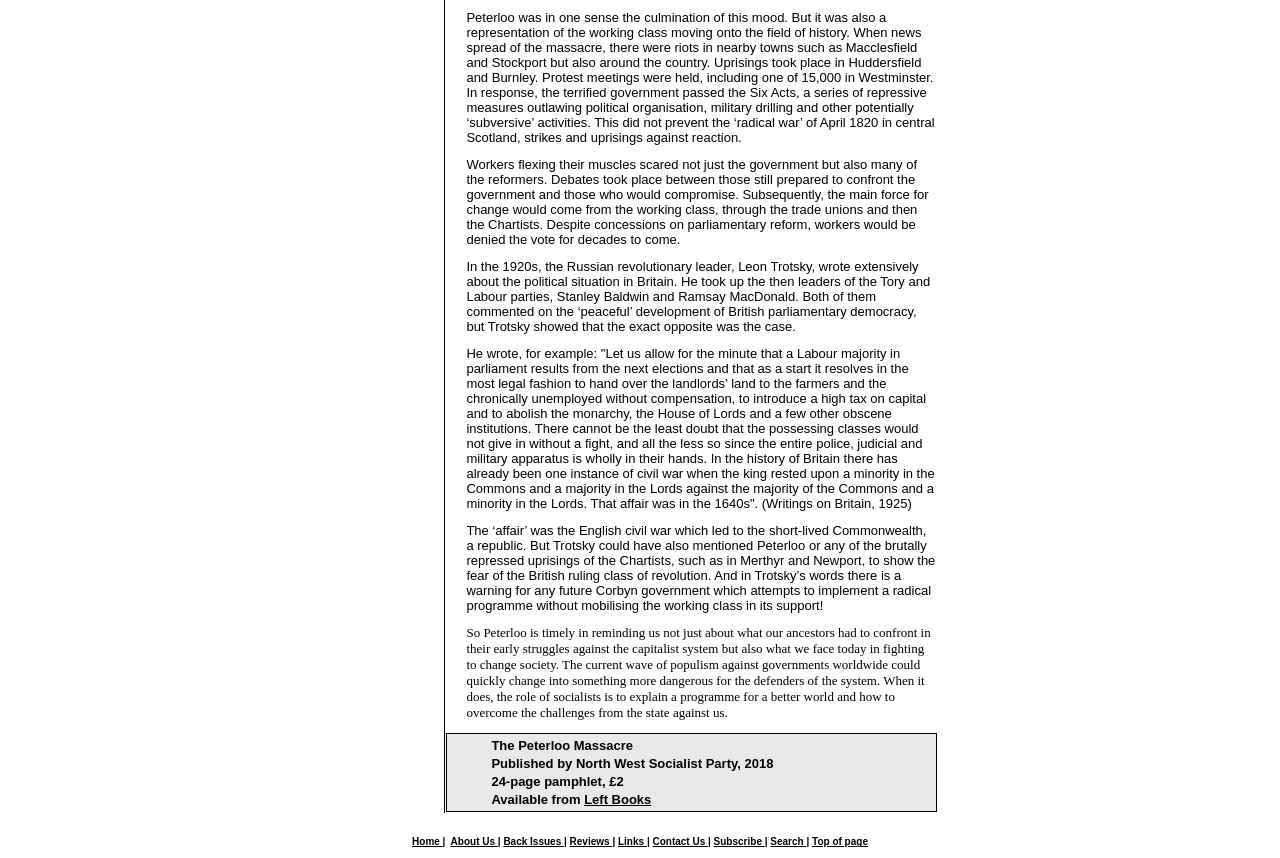How many links are there in the footer section?
Based on the image, answer the question with a single word or brief phrase.

8